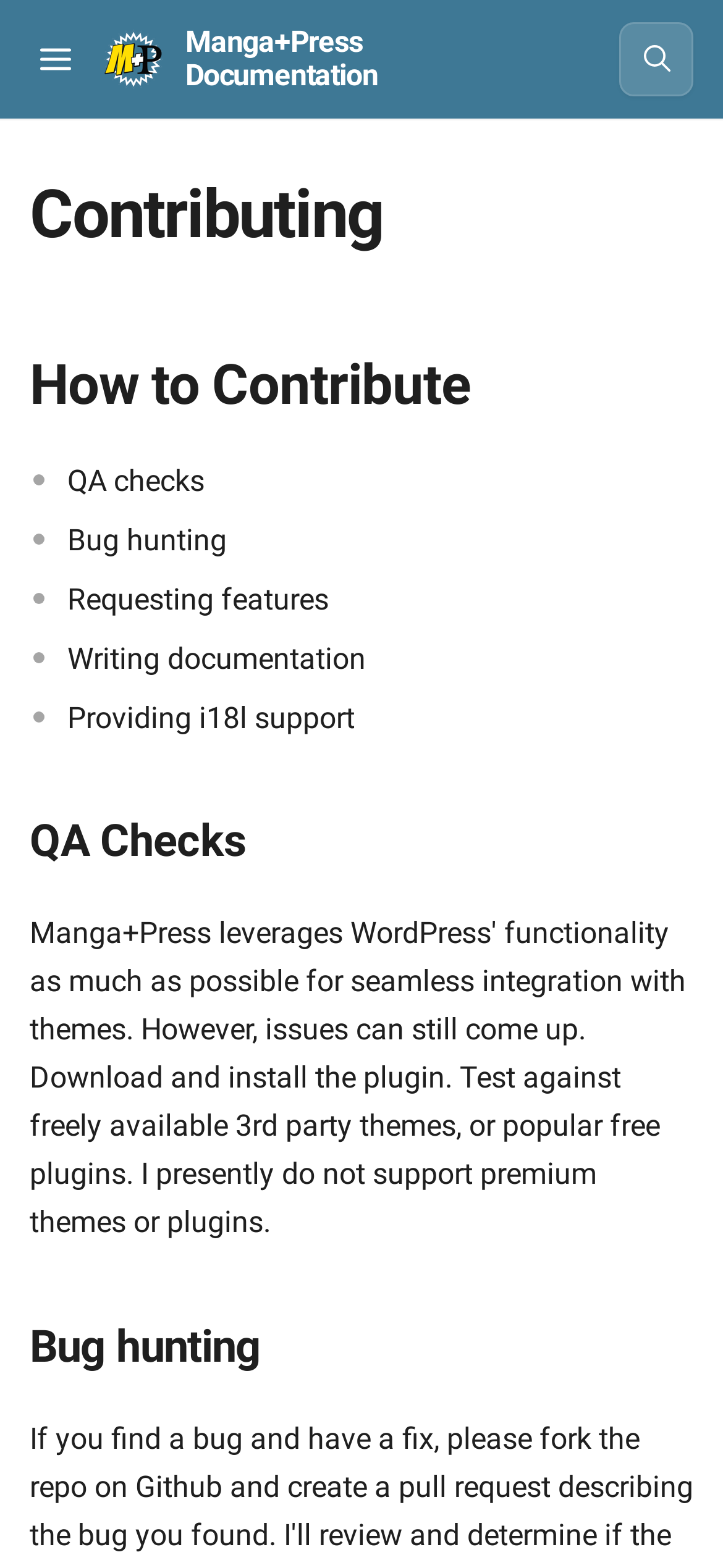Please give a short response to the question using one word or a phrase:
What is the purpose of the button with an image?

Open table of contents